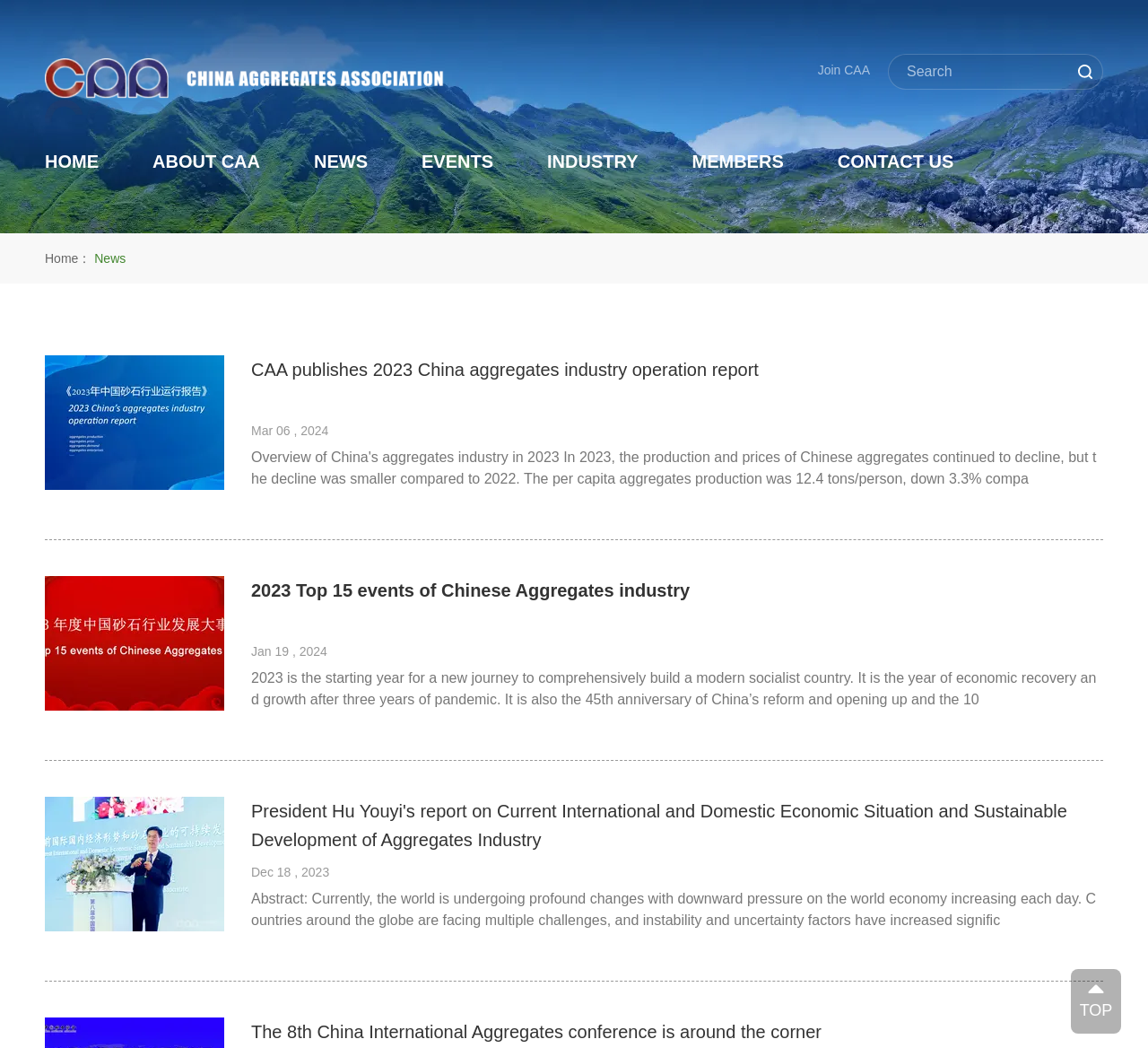Answer succinctly with a single word or phrase:
What is the name of the association?

China Aggregates Association